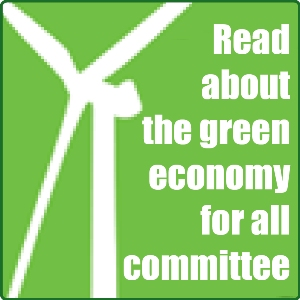What is the purpose of the text overlay?
Carefully analyze the image and provide a detailed answer to the question.

The purpose of the text overlay 'Read about the green economy for all committee' is to emphasize engagement with initiatives aimed at promoting an inclusive green economy, as stated in the caption.